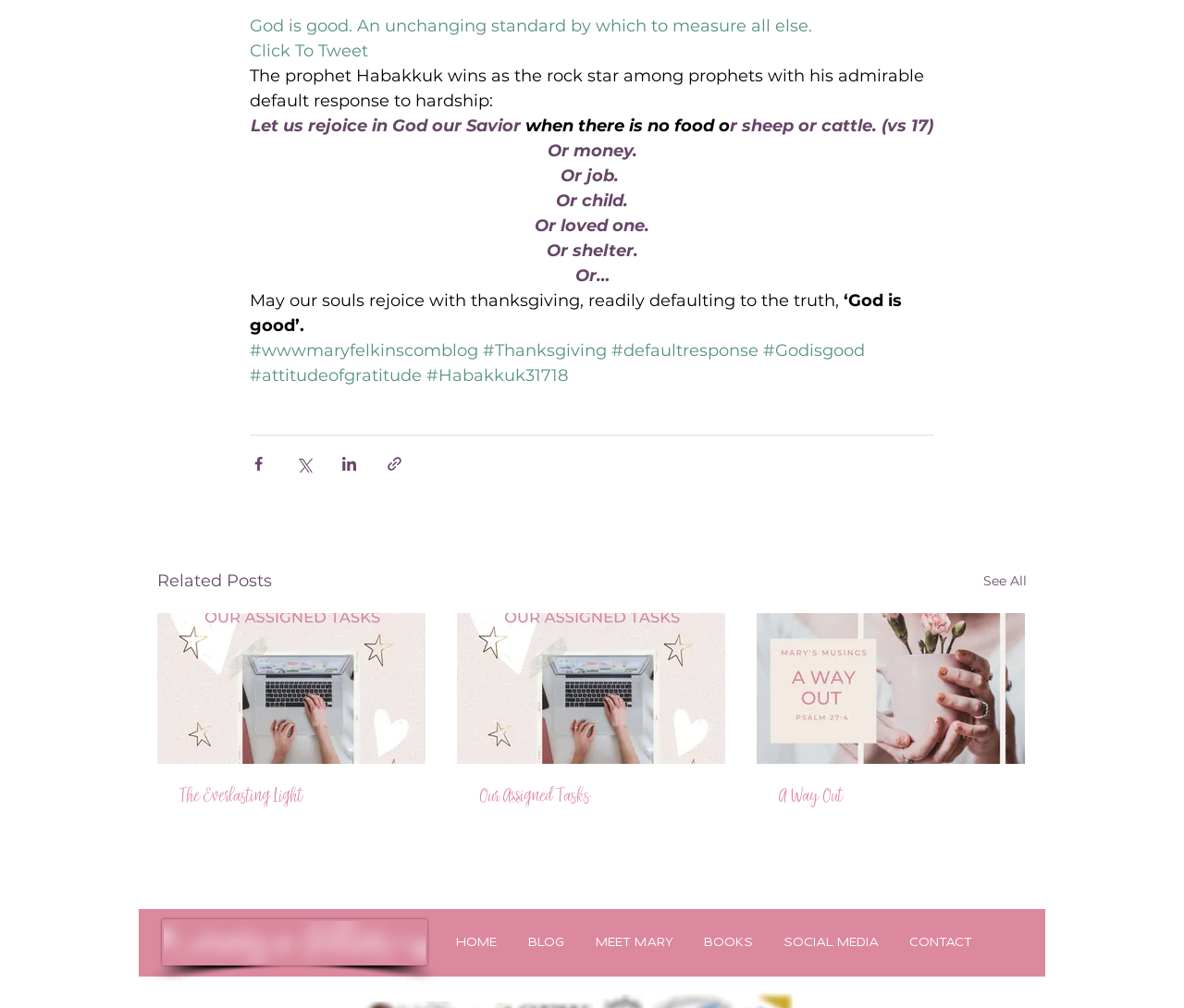How many navigation links are available in the site navigation?
Based on the visual details in the image, please answer the question thoroughly.

This answer can be found by counting the number of navigation links, which are 'HOME', 'BLOG', 'MEET MARY', 'BOOKS', 'SOCIAL MEDIA', and 'CONTACT', each with a corresponding link element.